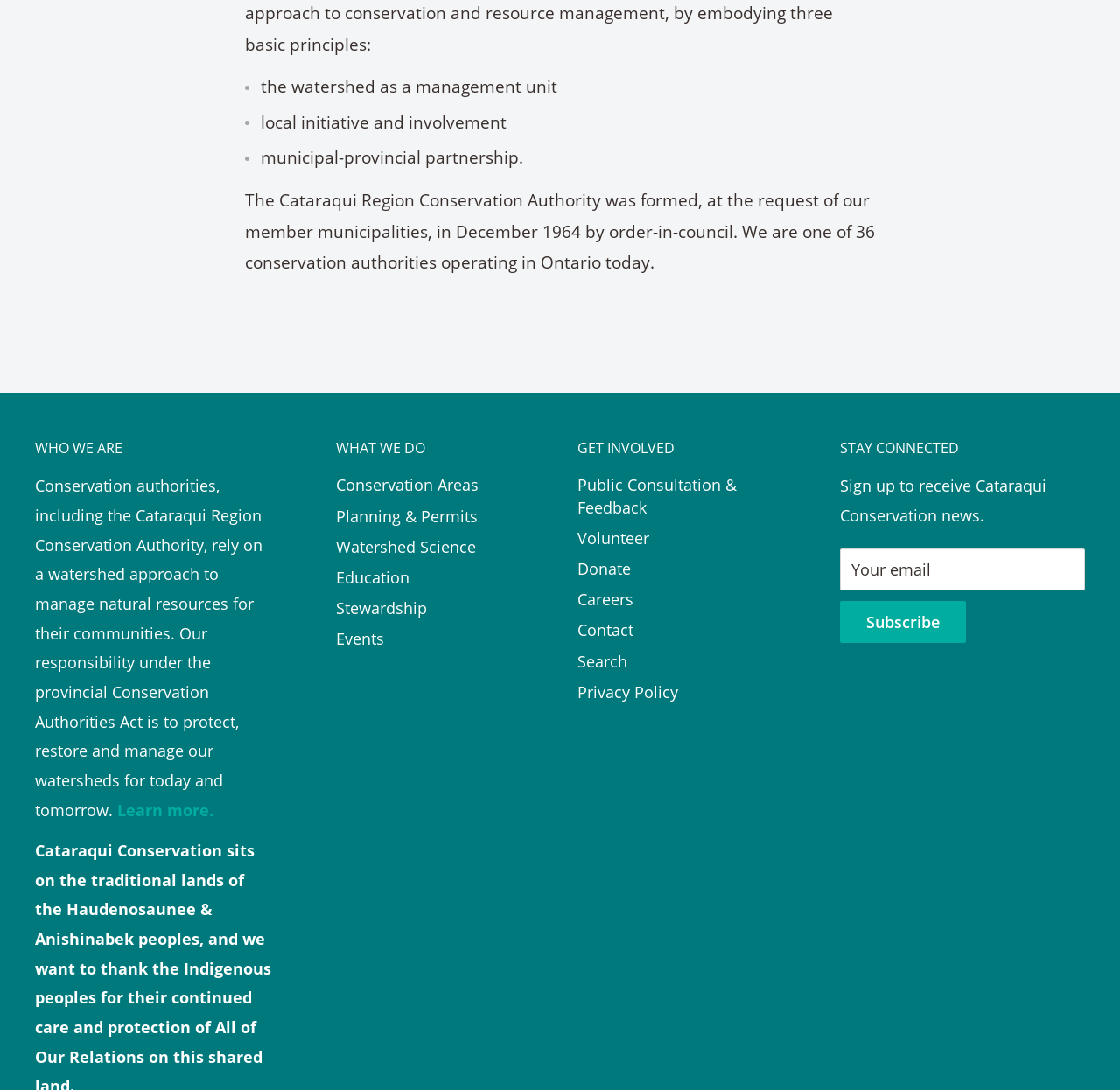Please determine the bounding box coordinates of the element to click in order to execute the following instruction: "Read about who we are". The coordinates should be four float numbers between 0 and 1, specified as [left, top, right, bottom].

[0.031, 0.4, 0.245, 0.422]